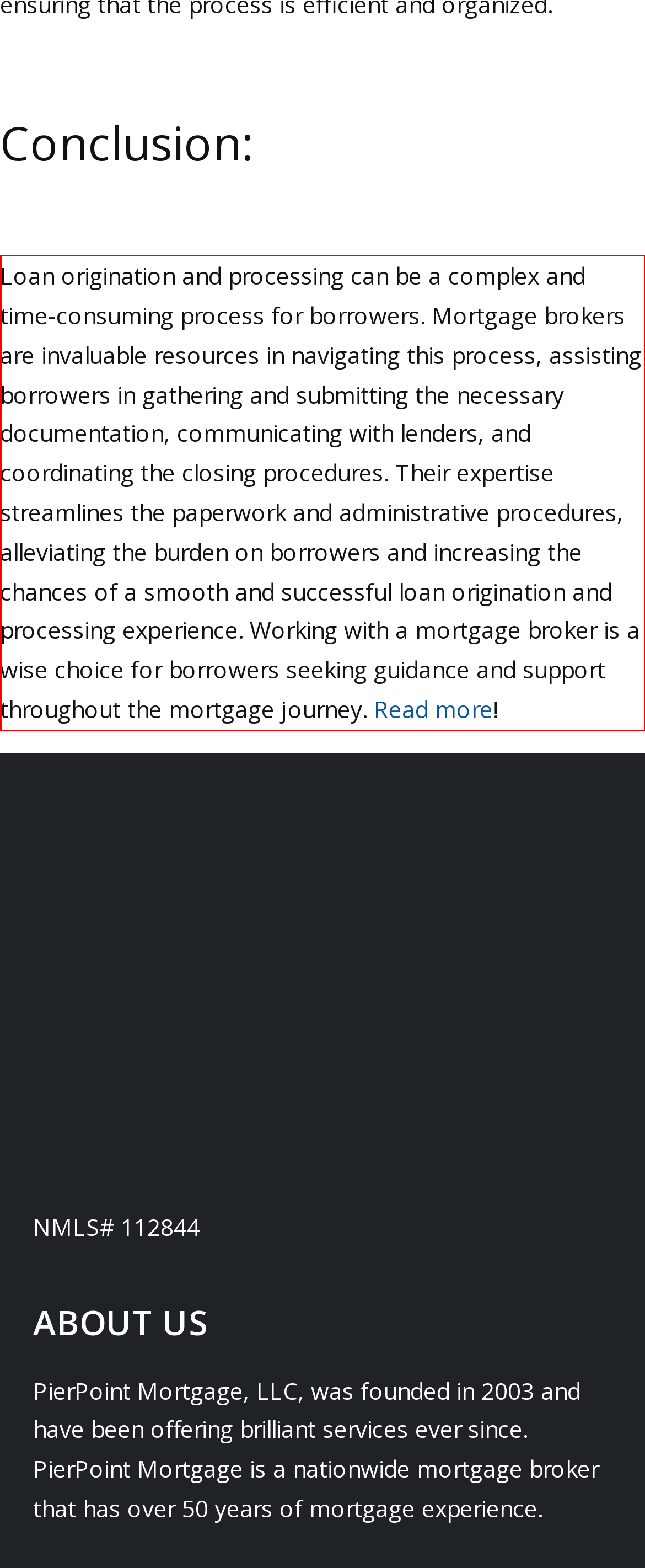You are given a webpage screenshot with a red bounding box around a UI element. Extract and generate the text inside this red bounding box.

Loan origination and processing can be a complex and time-consuming process for borrowers. Mortgage brokers are invaluable resources in navigating this process, assisting borrowers in gathering and submitting the necessary documentation, communicating with lenders, and coordinating the closing procedures. Their expertise streamlines the paperwork and administrative procedures, alleviating the burden on borrowers and increasing the chances of a smooth and successful loan origination and processing experience. Working with a mortgage broker is a wise choice for borrowers seeking guidance and support throughout the mortgage journey. Read more!